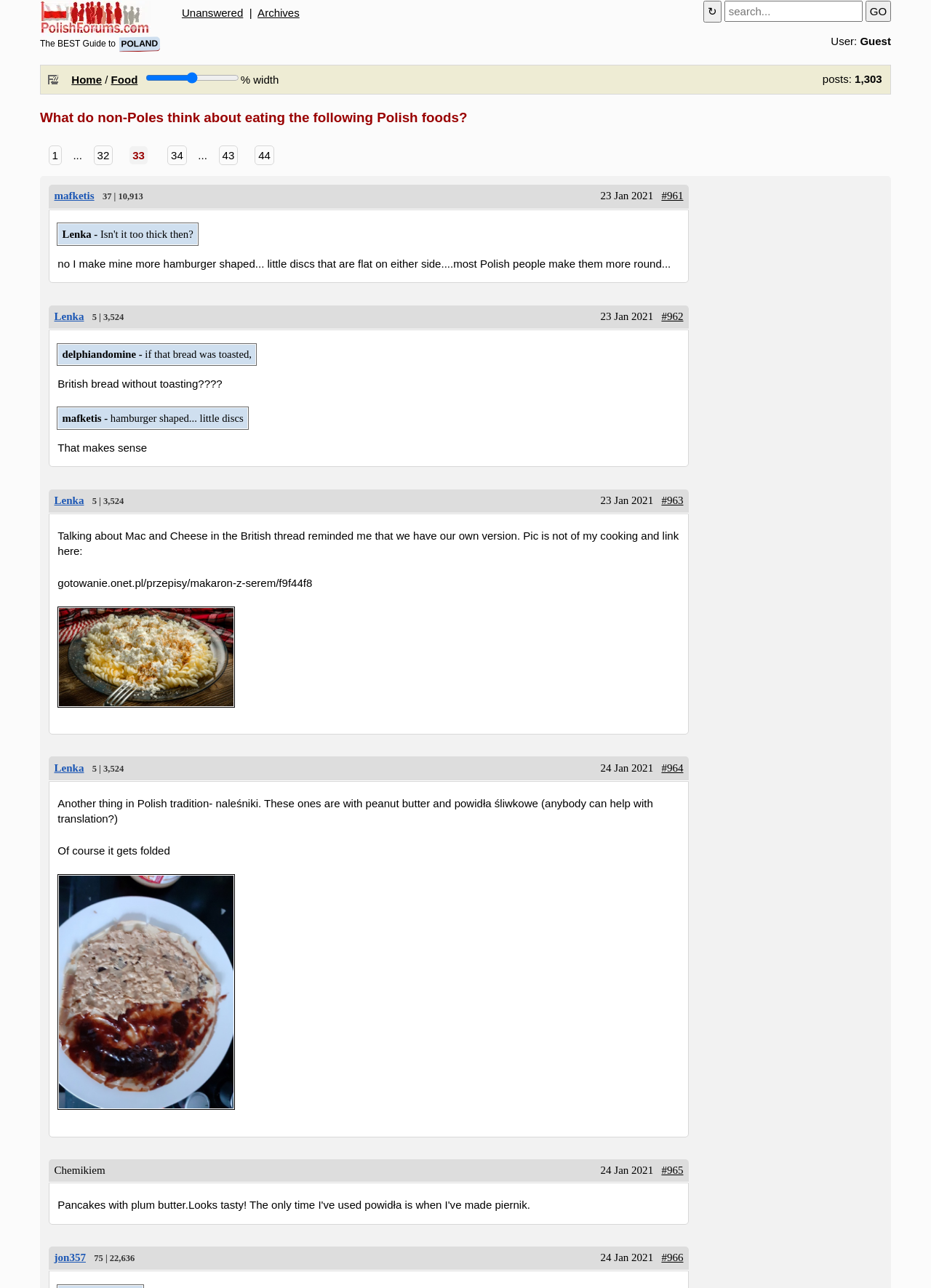Please identify the bounding box coordinates of the element's region that I should click in order to complete the following instruction: "Click the 'Unanswered' link". The bounding box coordinates consist of four float numbers between 0 and 1, i.e., [left, top, right, bottom].

[0.195, 0.005, 0.261, 0.015]